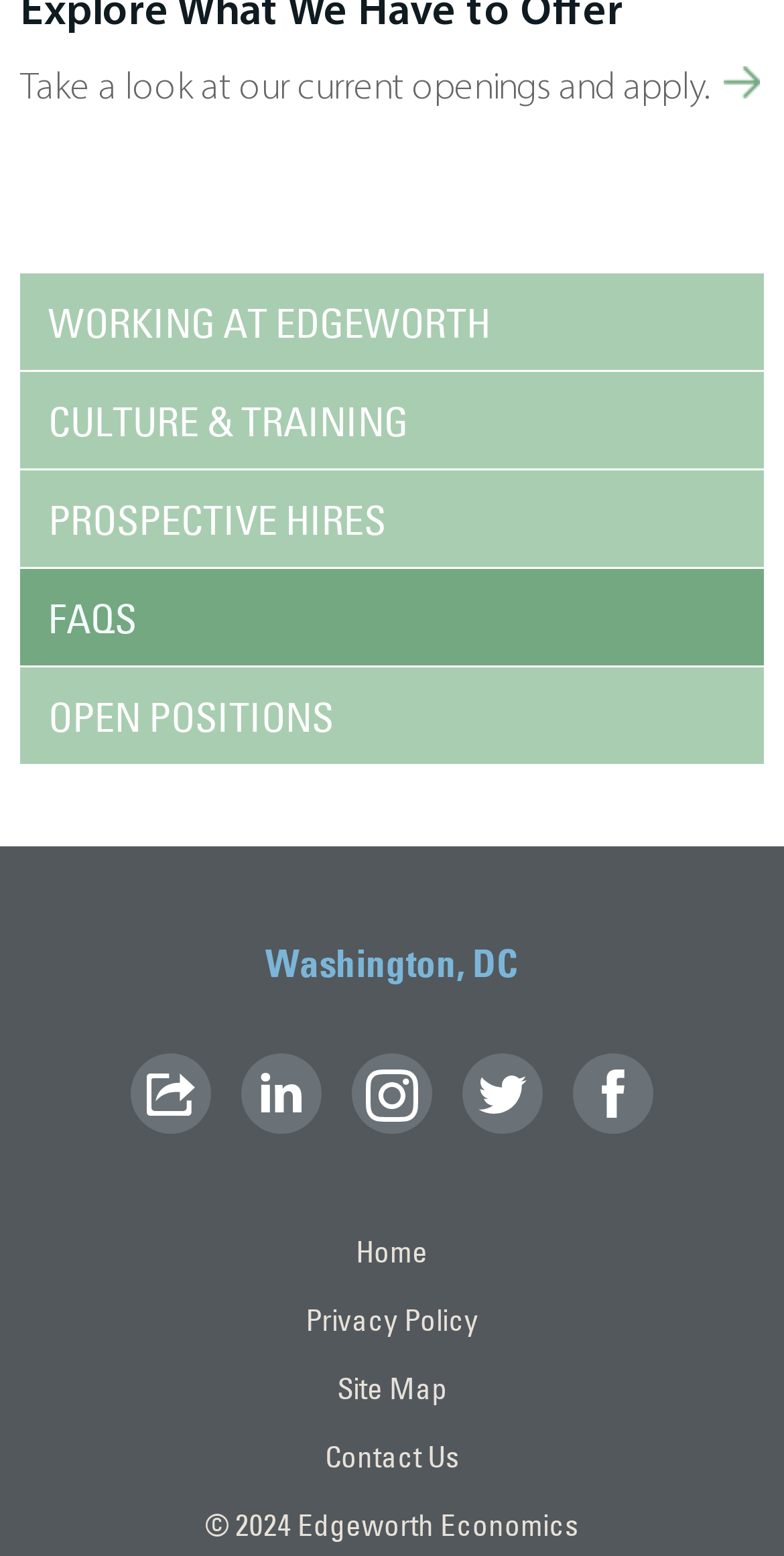Provide a brief response in the form of a single word or phrase:
How many social media links are available?

5